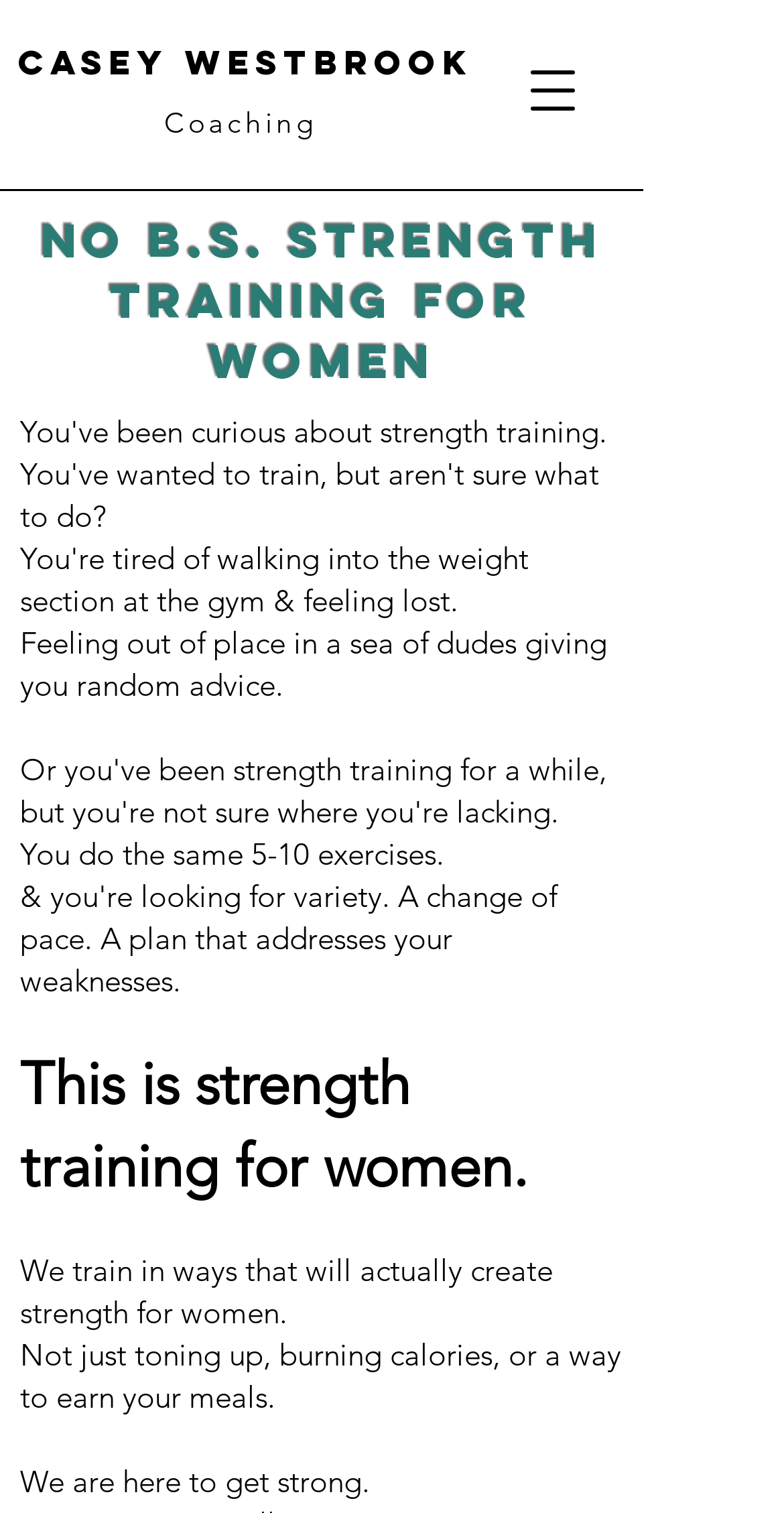What is unique about this strength training?
Look at the image and respond with a one-word or short phrase answer.

Trains in ways that create strength for women